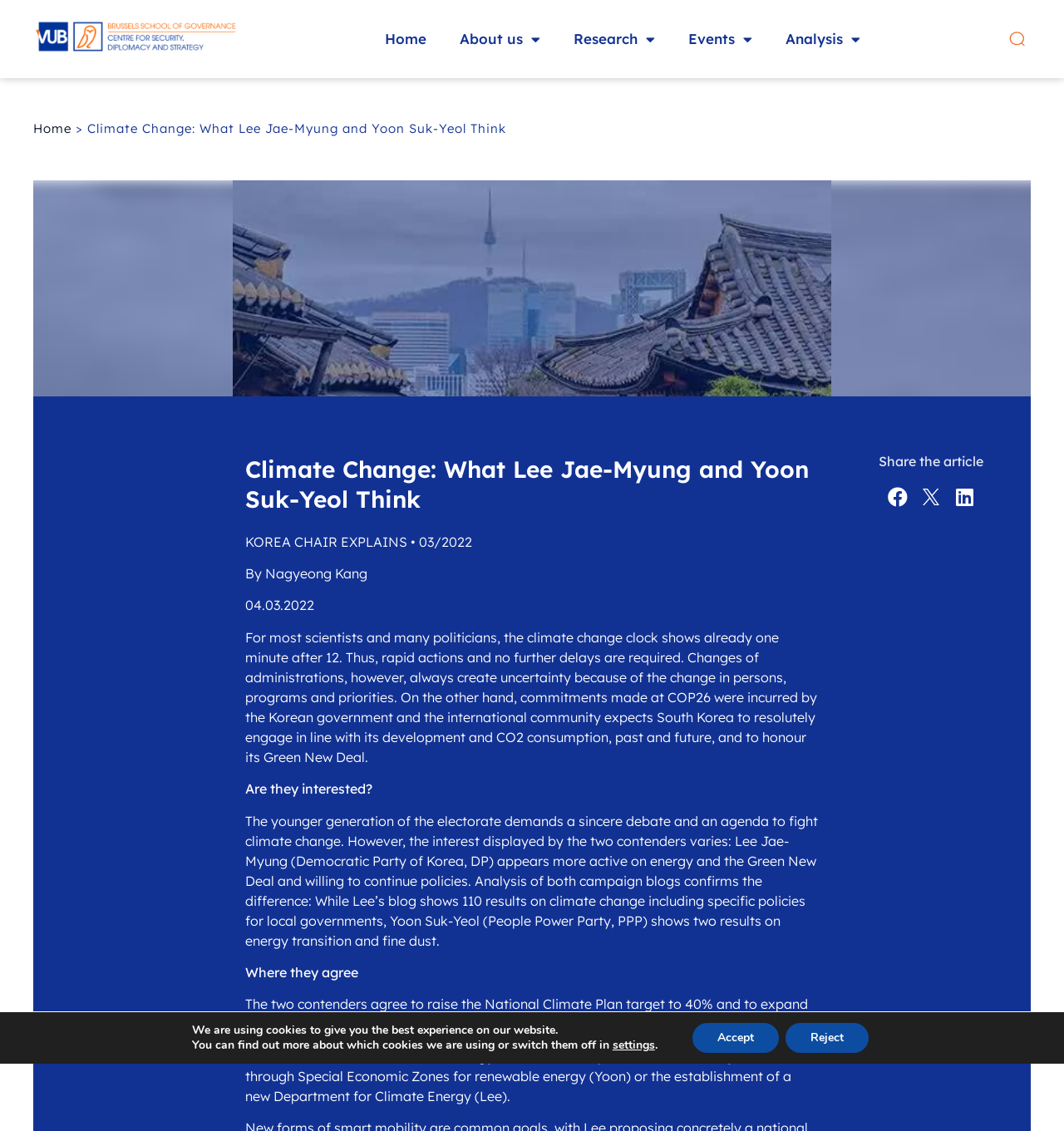Please determine the bounding box coordinates of the section I need to click to accomplish this instruction: "Read the Research page".

[0.523, 0.018, 0.631, 0.052]